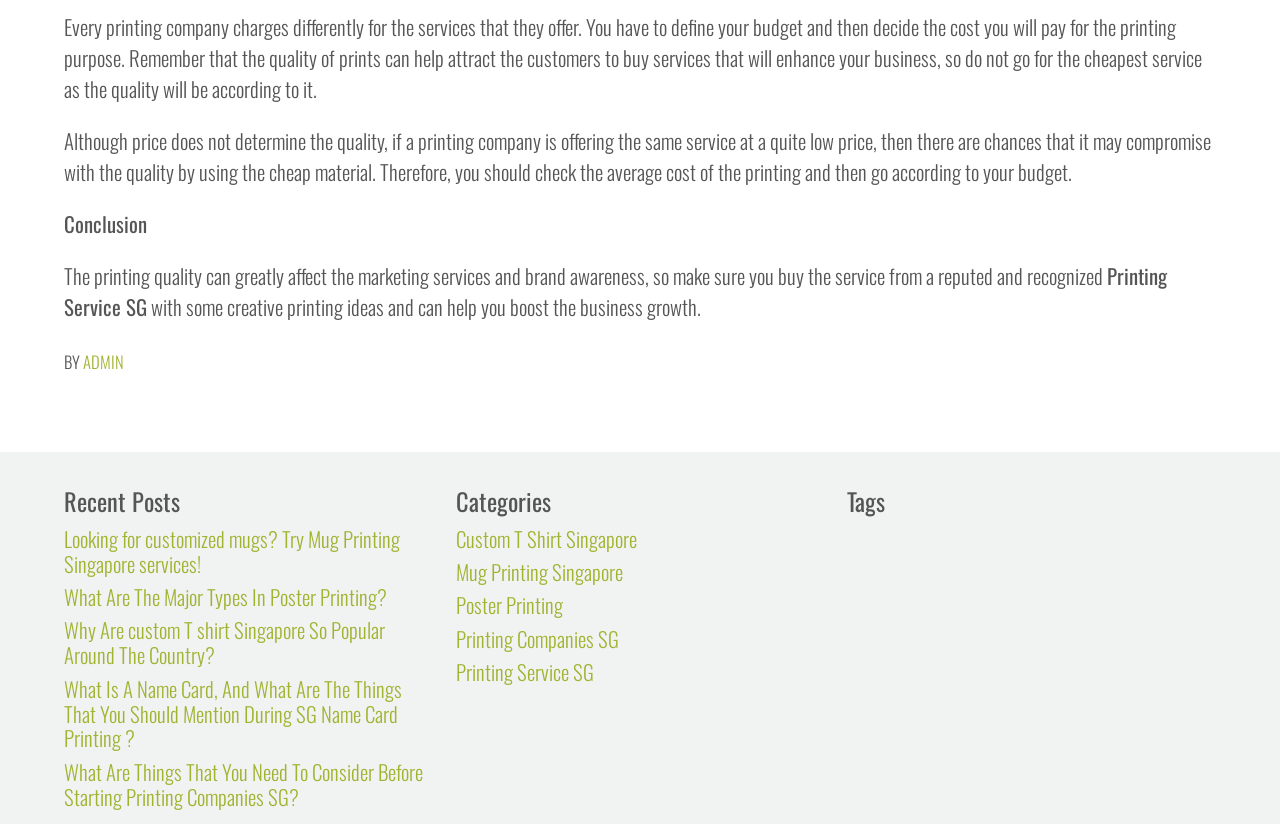Please provide a brief answer to the following inquiry using a single word or phrase:
What is the topic of the article?

Printing services